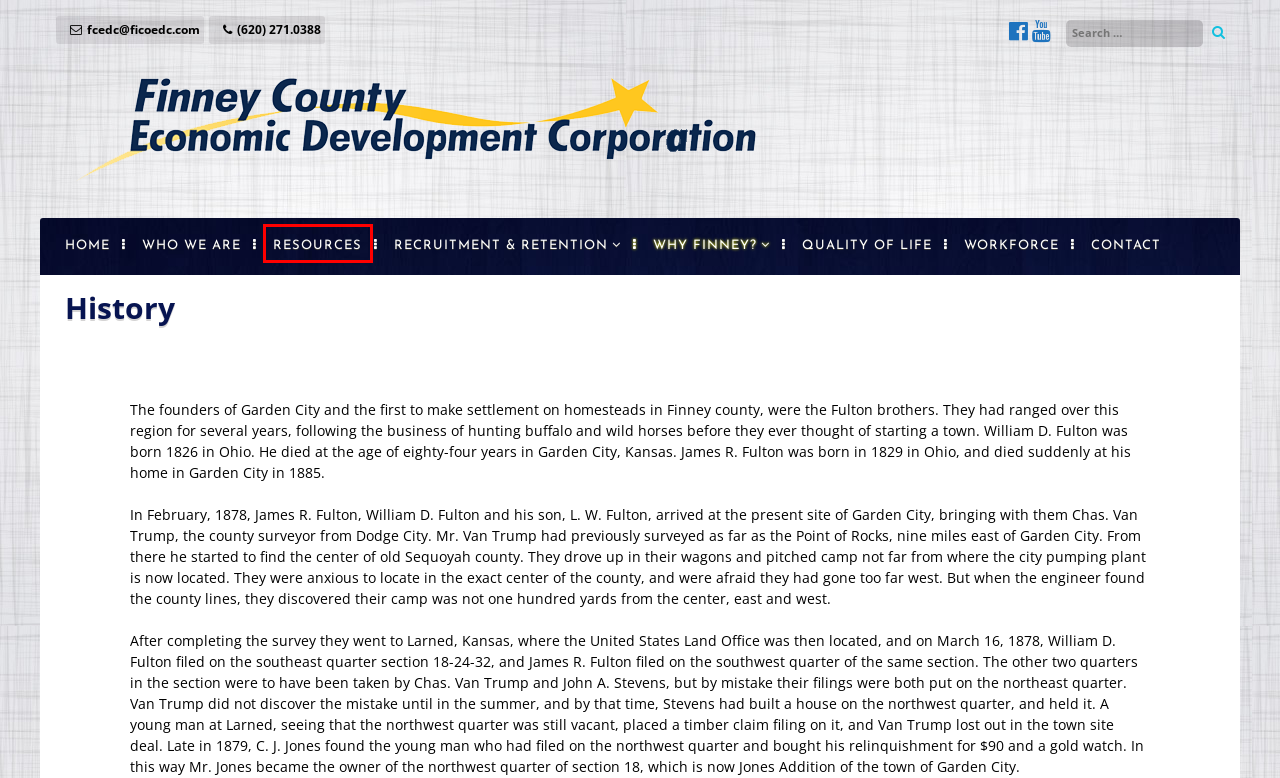Observe the screenshot of a webpage with a red bounding box around an element. Identify the webpage description that best fits the new page after the element inside the bounding box is clicked. The candidates are:
A. FCEDC
B. Contact Us – FCEDC
C. Demographics & Trade Area – FCEDC
D. Demographics – FCEDC
E. Local Business Services – FCEDC
F. WHO WE ARE – FCEDC
G. Business Recruitment & Retention – FCEDC
H. Resources – FCEDC

H